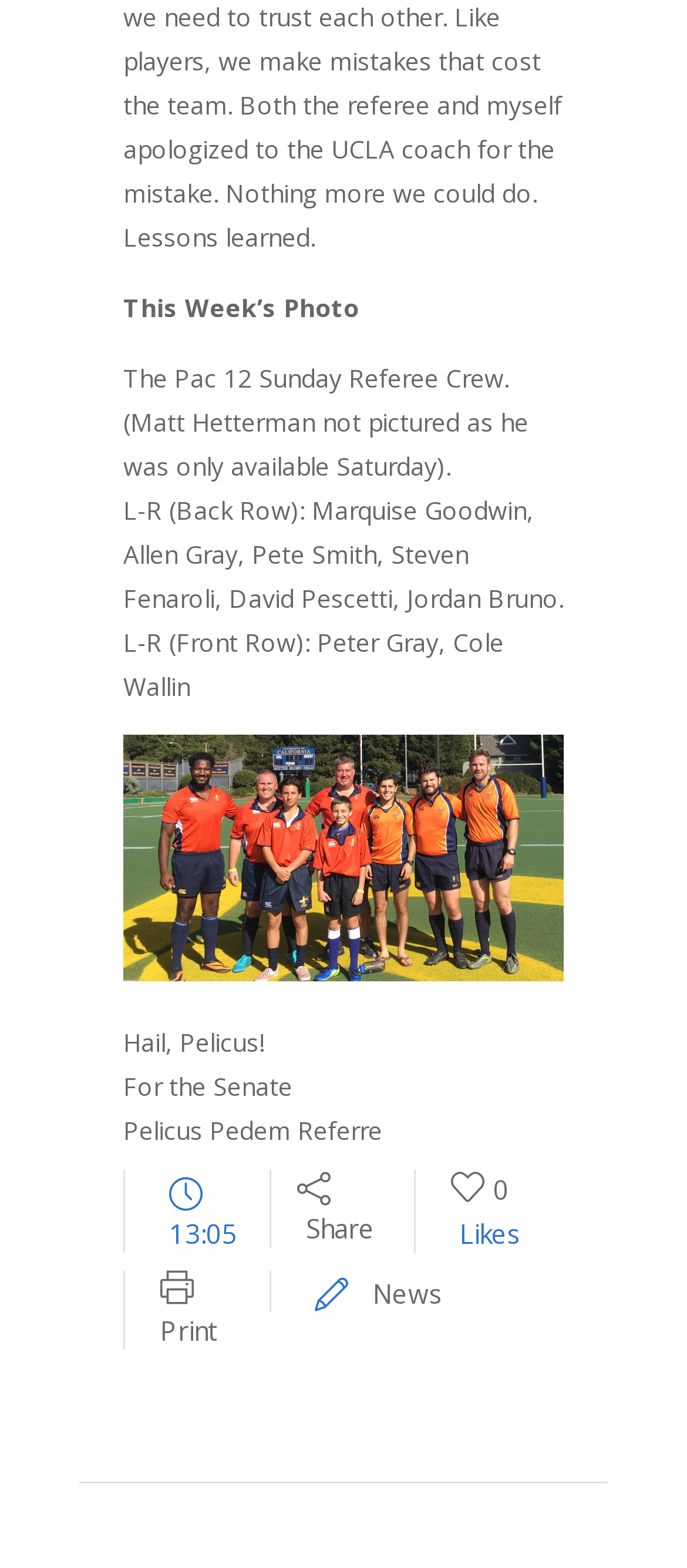For the following element description, predict the bounding box coordinates in the format (top-left x, top-left y, bottom-right x, bottom-right y). All values should be floating point numbers between 0 and 1. Description: News

[0.542, 0.814, 0.645, 0.836]